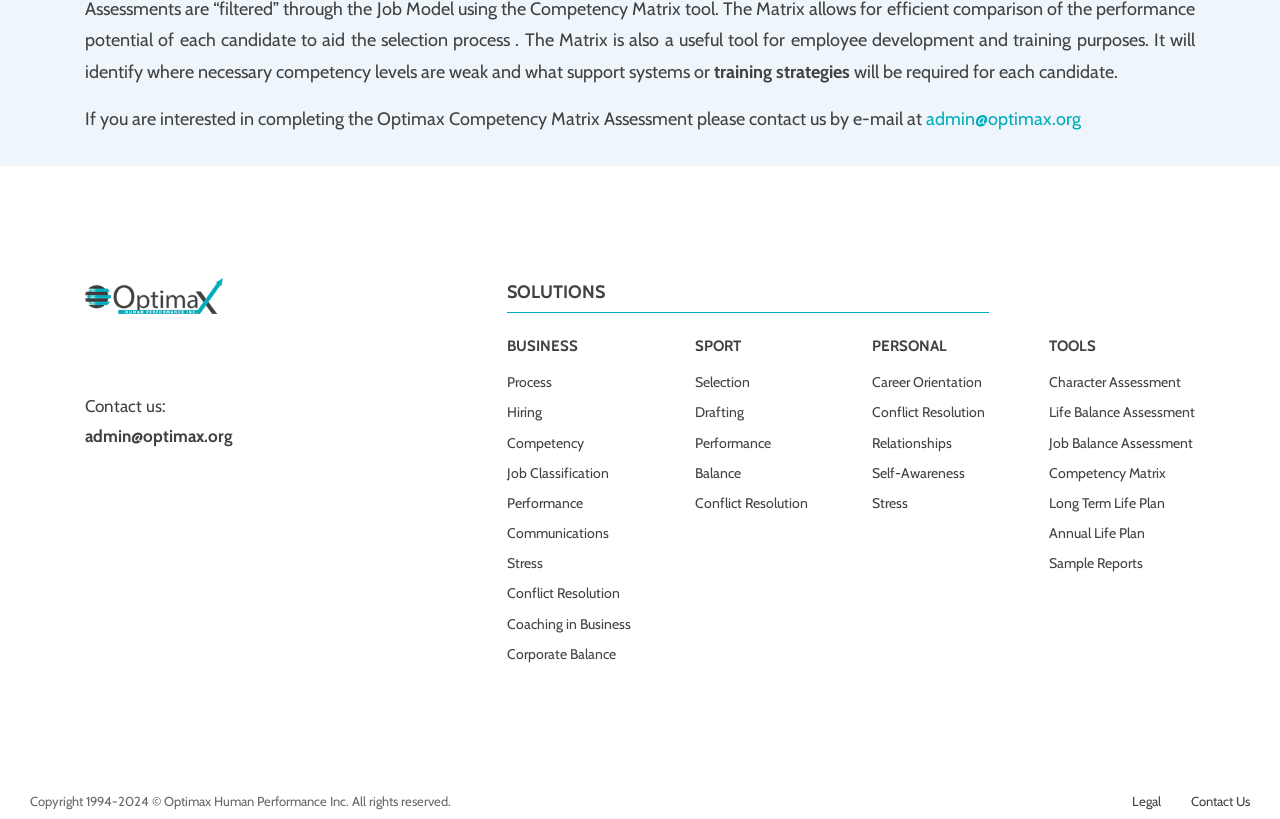Look at the image and write a detailed answer to the question: 
What is the purpose of the 'Competency Matrix' tool?

The 'Competency Matrix' tool is listed under the 'TOOLS' category, and based on its name, it can be inferred that its purpose is for assessment, likely for evaluating an individual's competencies.